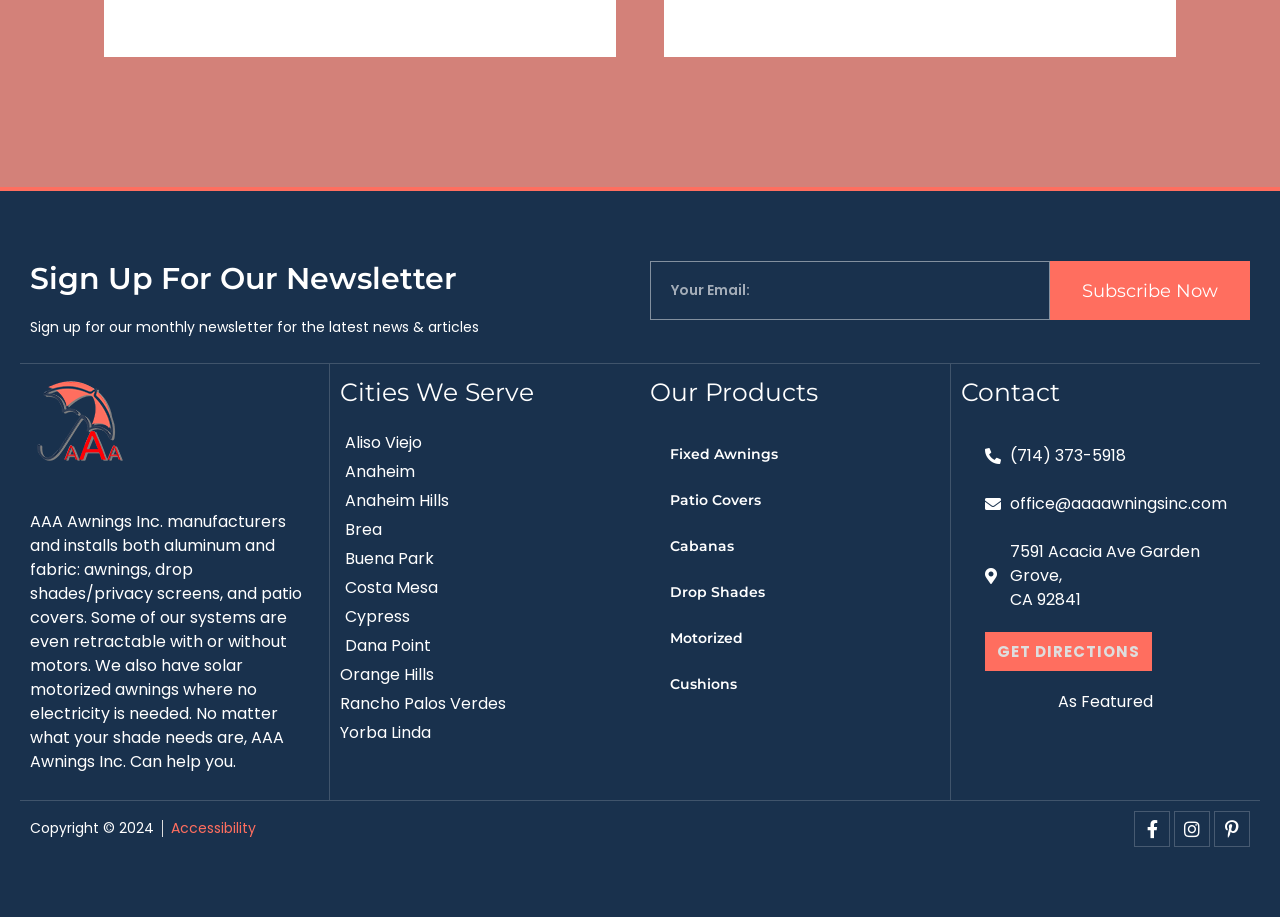What is the address of the company?
Give a one-word or short phrase answer based on the image.

7591 Acacia Ave Garden Grove, CA 92841